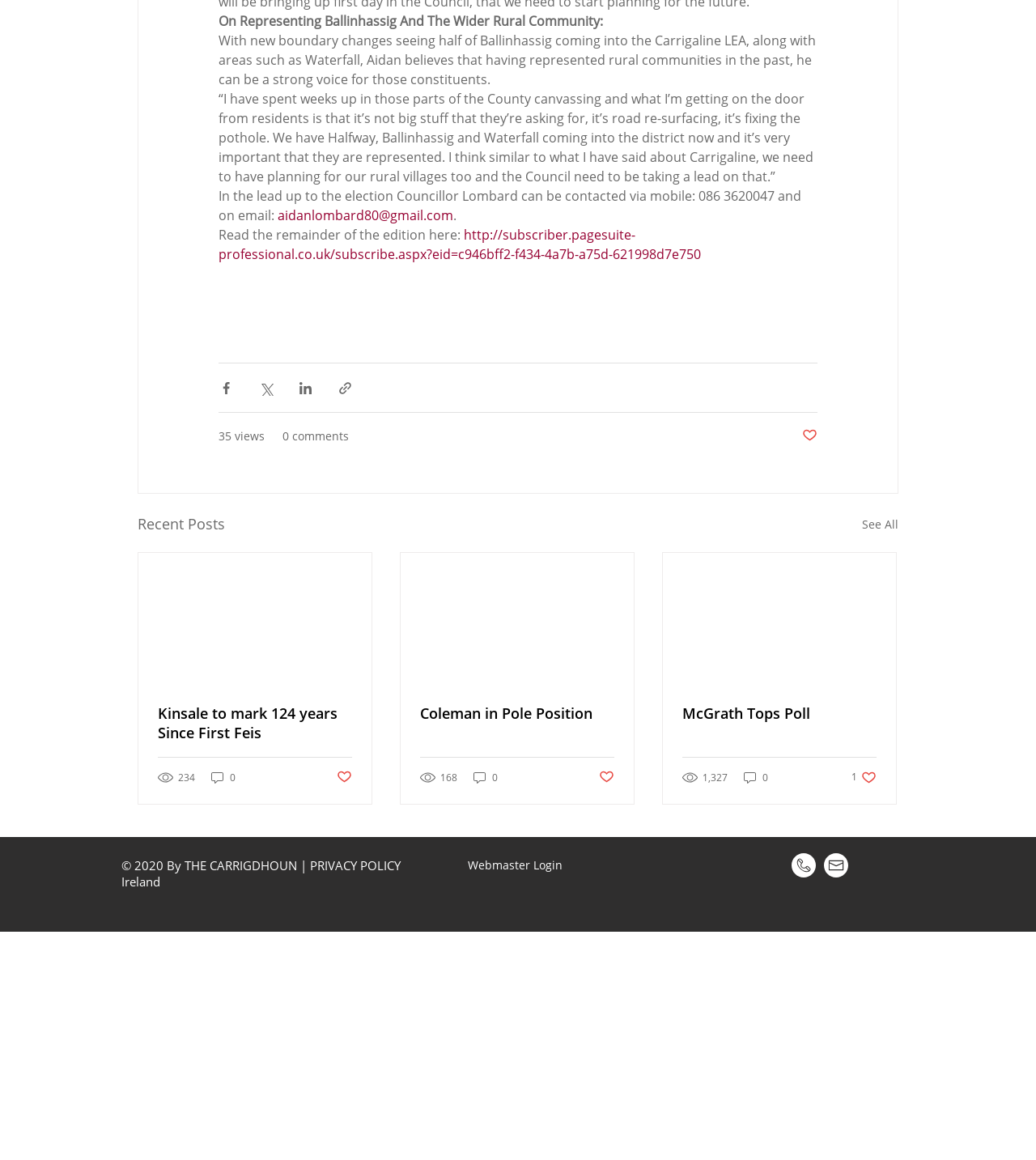What is the contact email of Councillor Lombard?
Using the image as a reference, give a one-word or short phrase answer.

aidanlombard80@gmail.com